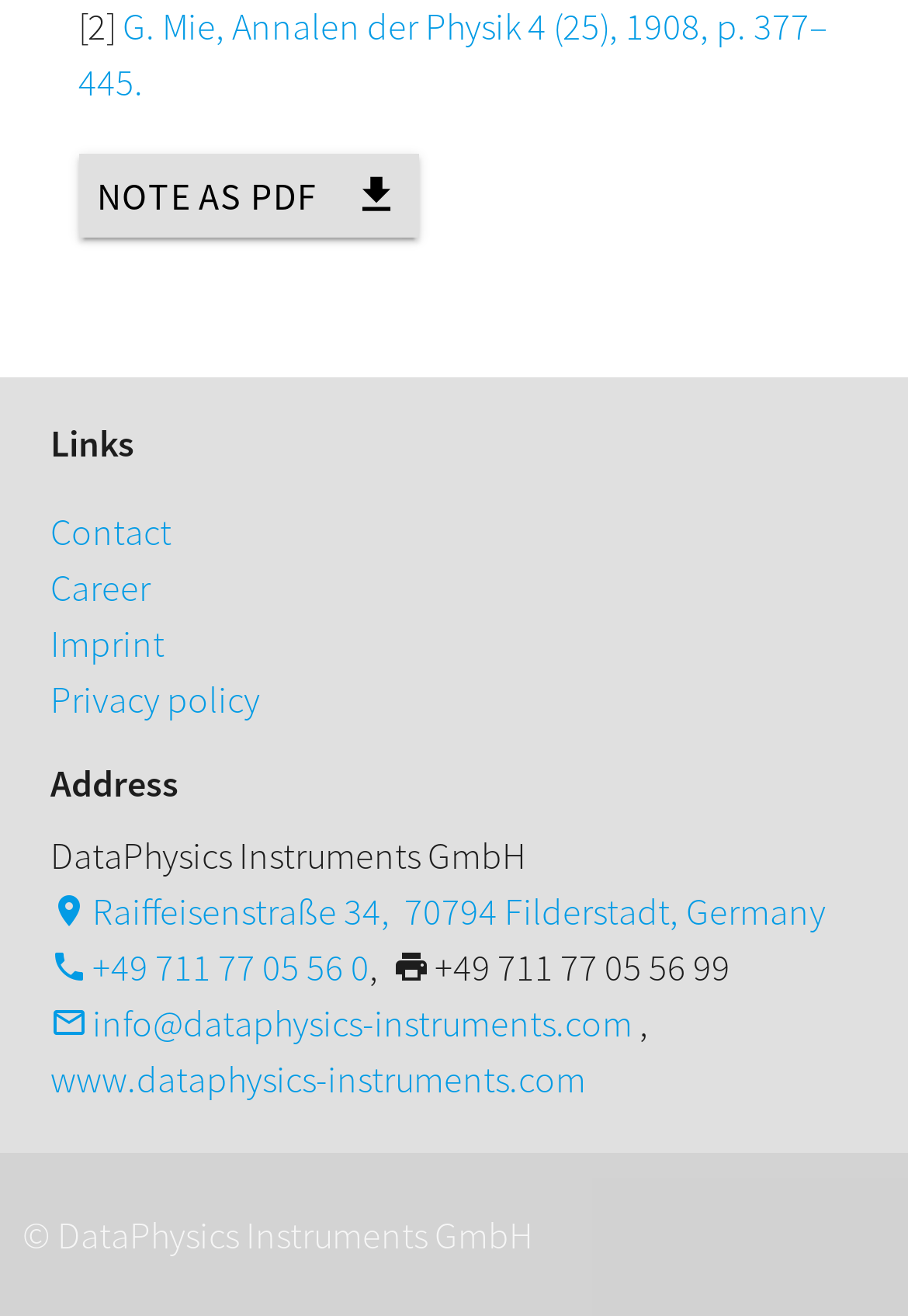What is the copyright information?
Look at the image and answer with only one word or phrase.

DataPhysics Instruments GmbH